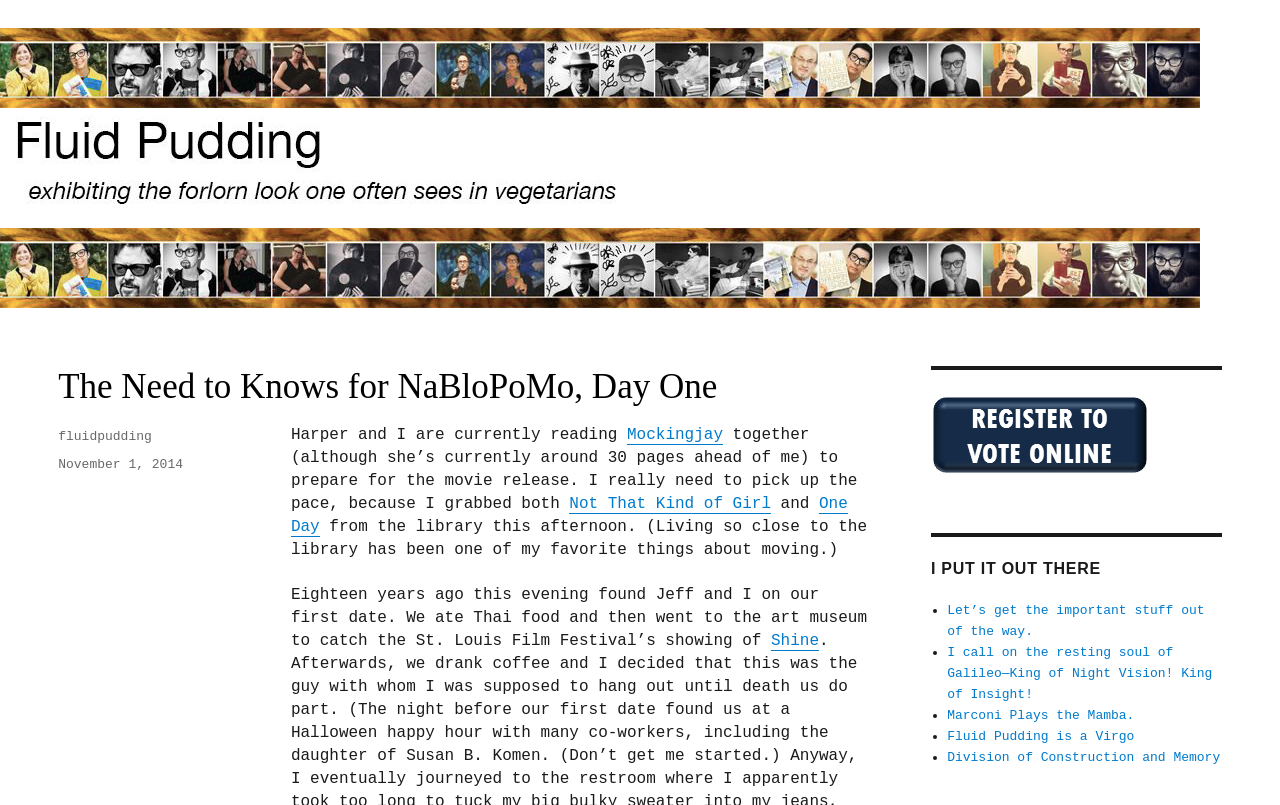How many years ago did Jeff and the author have their first date?
Look at the image and respond with a one-word or short-phrase answer.

18 years